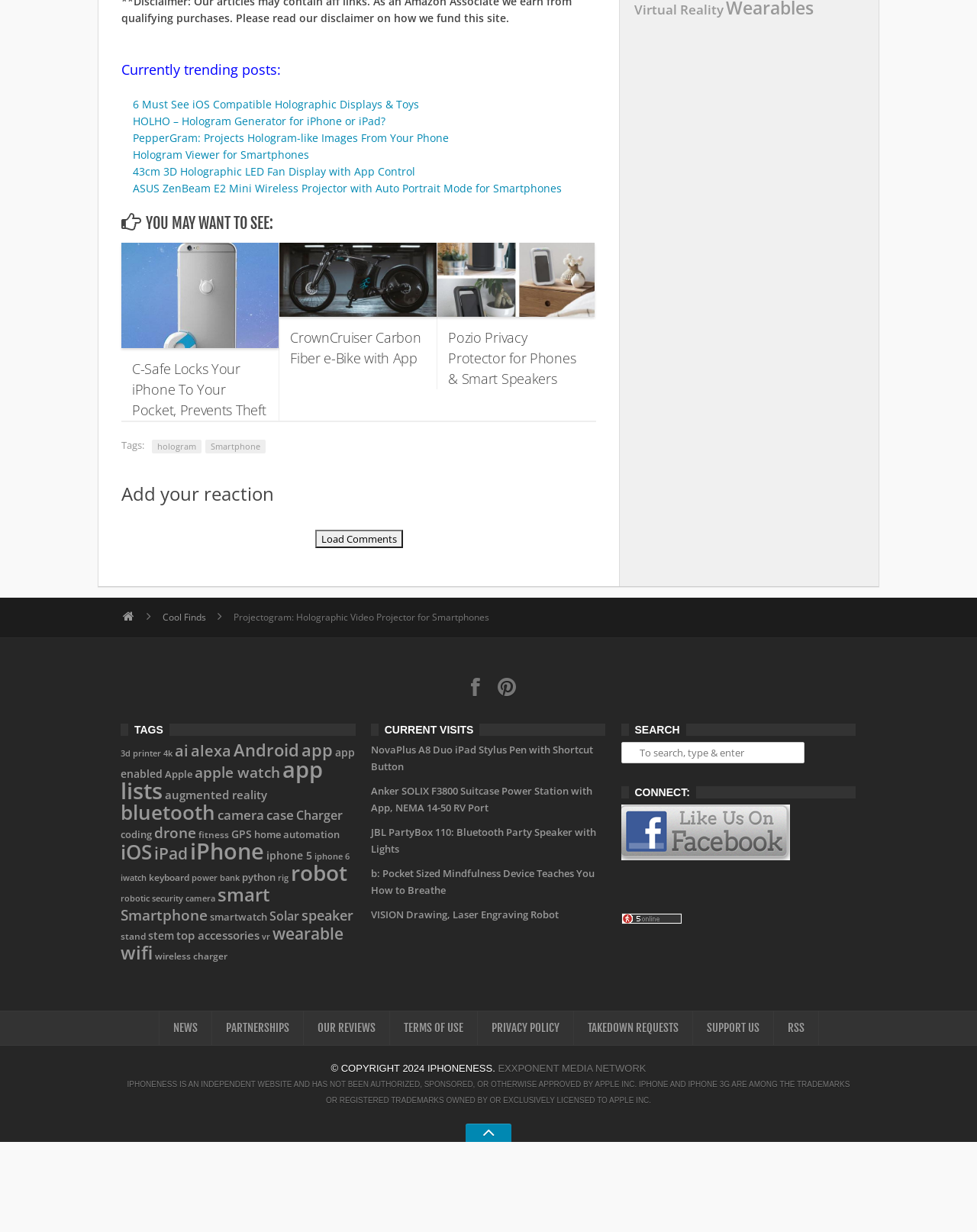How many links are listed under 'CURRENT VISITS'?
Use the image to answer the question with a single word or phrase.

5